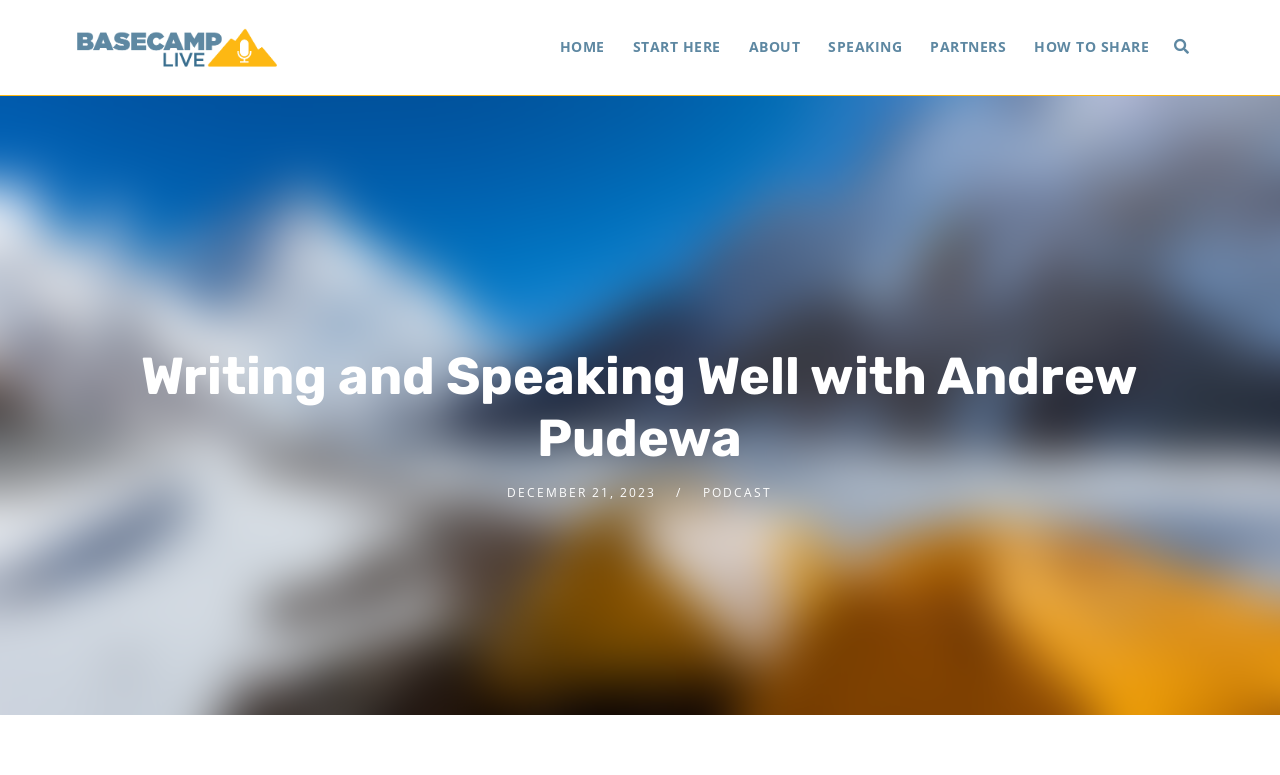How many links are in the top navigation bar?
Please provide a comprehensive answer based on the contents of the image.

I counted the number of link elements in the top navigation bar, which are 'HOME', 'START HERE', 'ABOUT', 'SPEAKING', 'PARTNERS', 'HOW TO SHARE', and 'PODCAST'. There are 7 links in total.